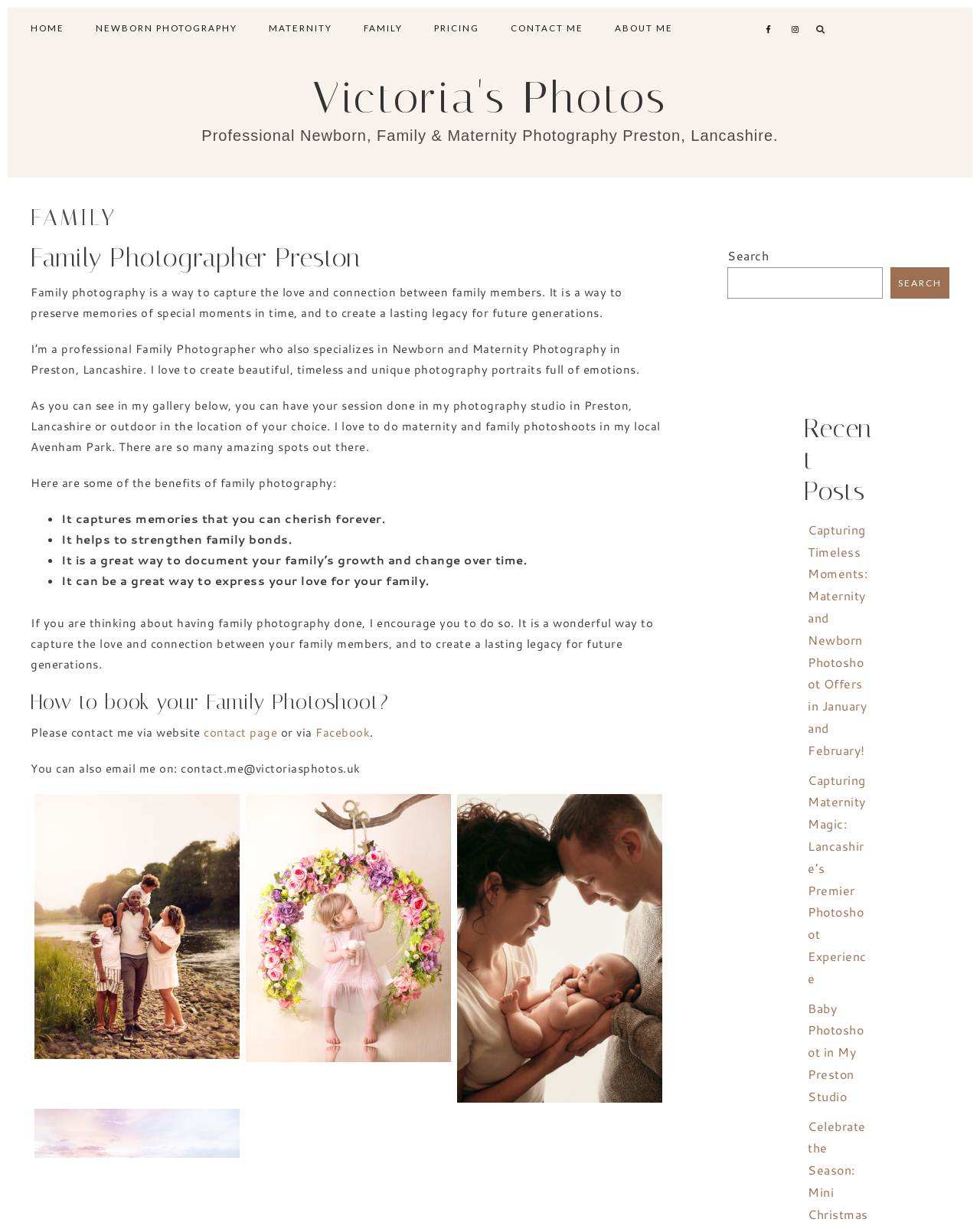Please identify the bounding box coordinates of where to click in order to follow the instruction: "Check out the recent post 'Capturing Timeless Moments: Maternity and Newborn Photoshoot Offers in January and February!'".

[0.824, 0.424, 0.885, 0.617]